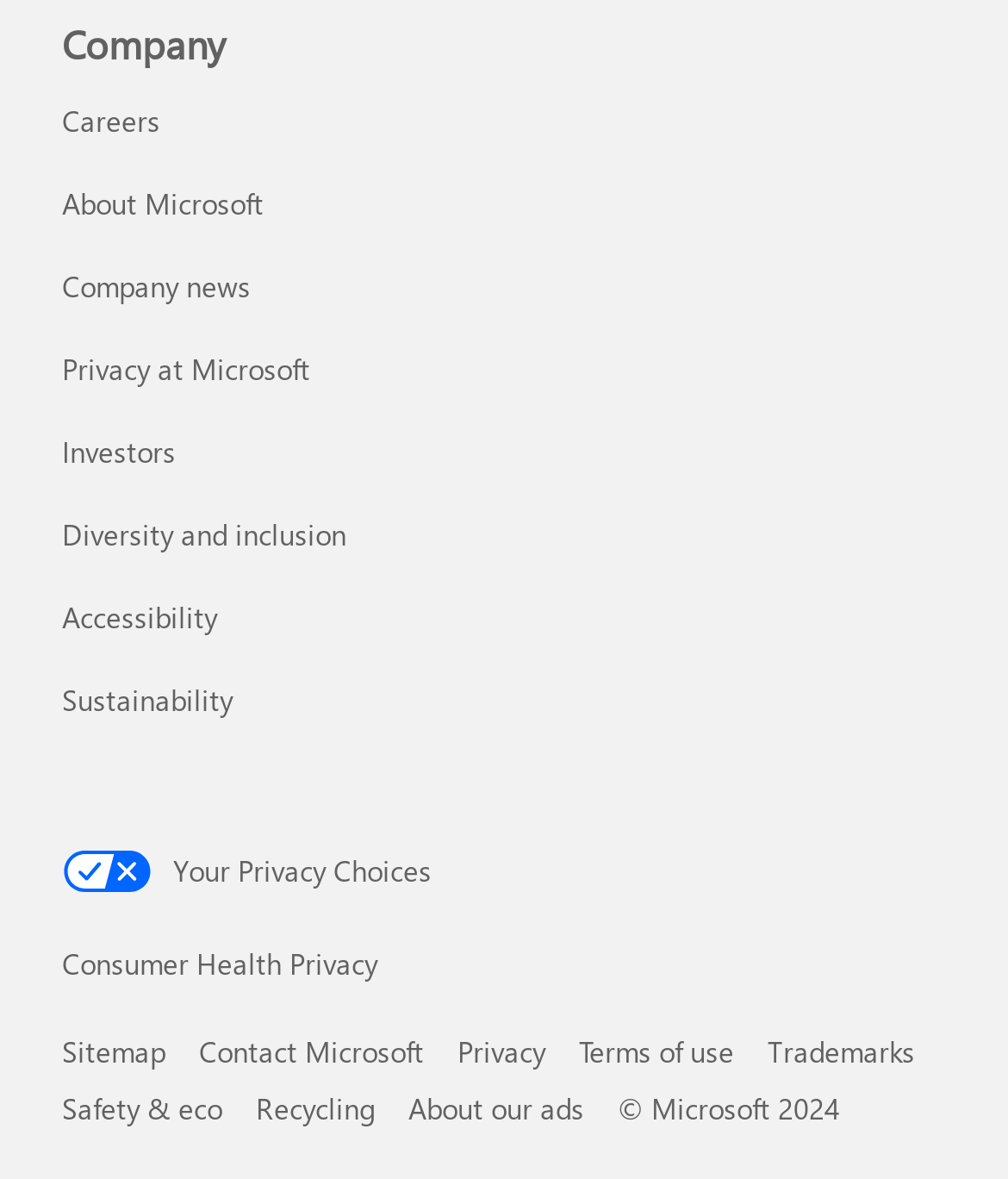Show me the bounding box coordinates of the clickable region to achieve the task as per the instruction: "Learn about Group Policy".

[0.19, 0.861, 0.41, 0.922]